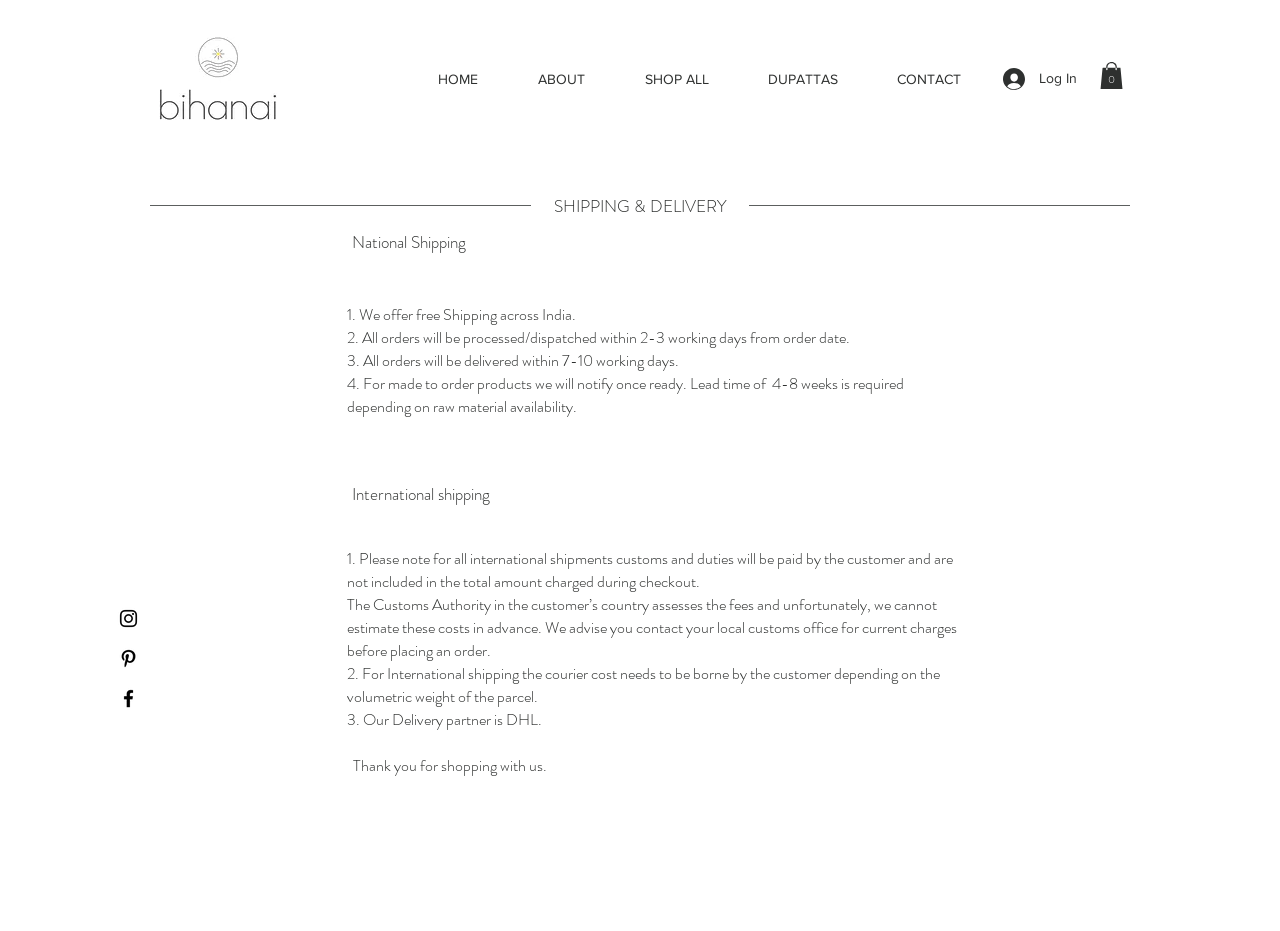Explain in detail what is displayed on the webpage.

This webpage is about the shipping and delivery policy of an online store called "My Site". At the top left corner, there is a logo of the website, "bihanai logo cmyk.jpg". Next to the logo, there is a navigation menu with links to different sections of the website, including "HOME", "ABOUT", "SHOP ALL", "DUPATTAS", and "CONTACT". 

On the top right corner, there are two buttons: "Log In" and "Cart with 0 items". The "Log In" button has a small image beside it. 

Below the navigation menu, there is a social media bar with links to the website's Instagram, Pinterest, and Facebook pages, each represented by a small image.

The main content of the webpage is divided into two sections: "SHIPPING & DELIVERY" and "National Shipping". The "SHIPPING & DELIVERY" section has a heading, and the "National Shipping" section has four paragraphs of text explaining the shipping policy within India, including free shipping, processing time, and delivery time.

Below the "National Shipping" section, there is another section titled "International shipping" with four paragraphs of text explaining the international shipping policy, including customs and duties, courier costs, and the delivery partner.

At the bottom of the webpage, there is a thank-you note for shopping with the website.